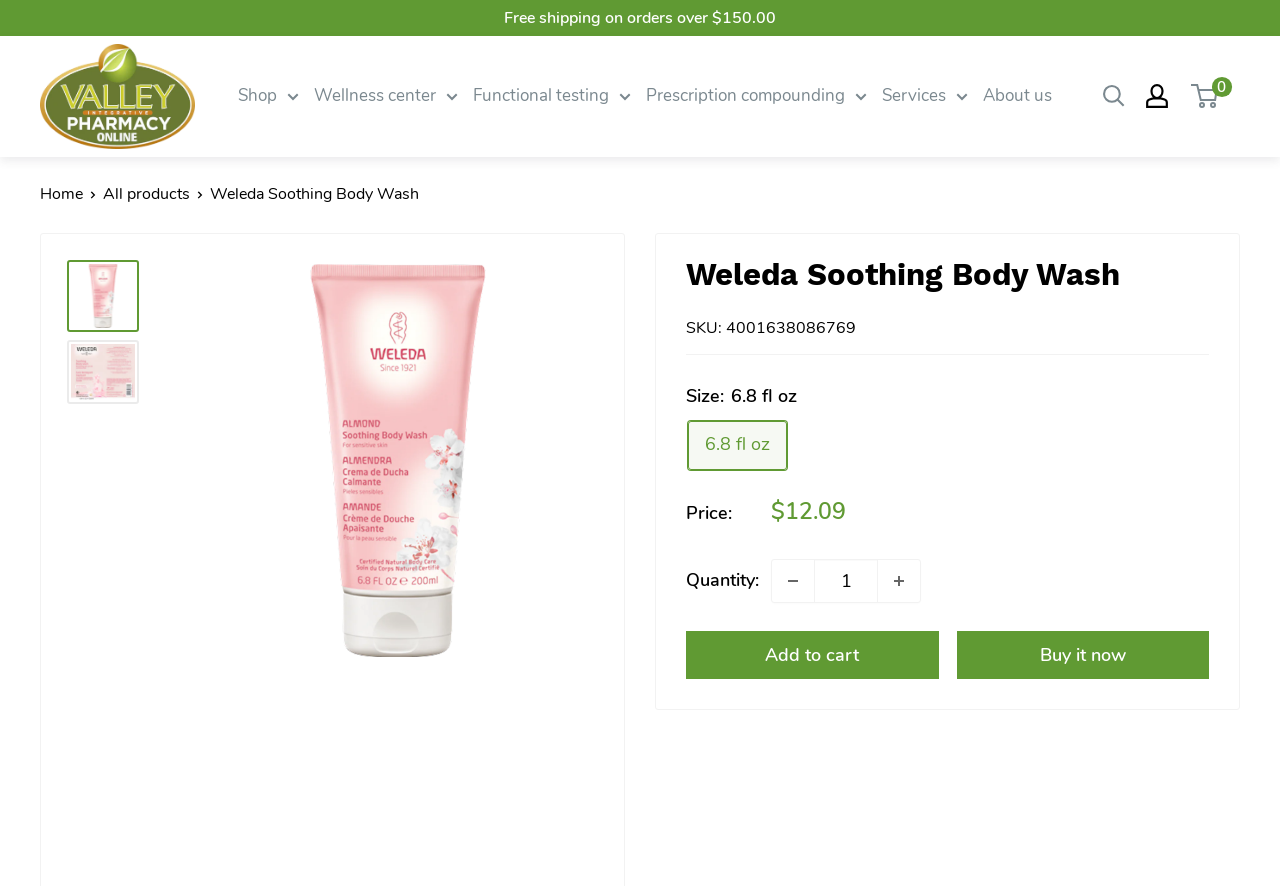Use a single word or phrase to answer the following:
What is the name of the product?

Weleda Soothing Body Wash